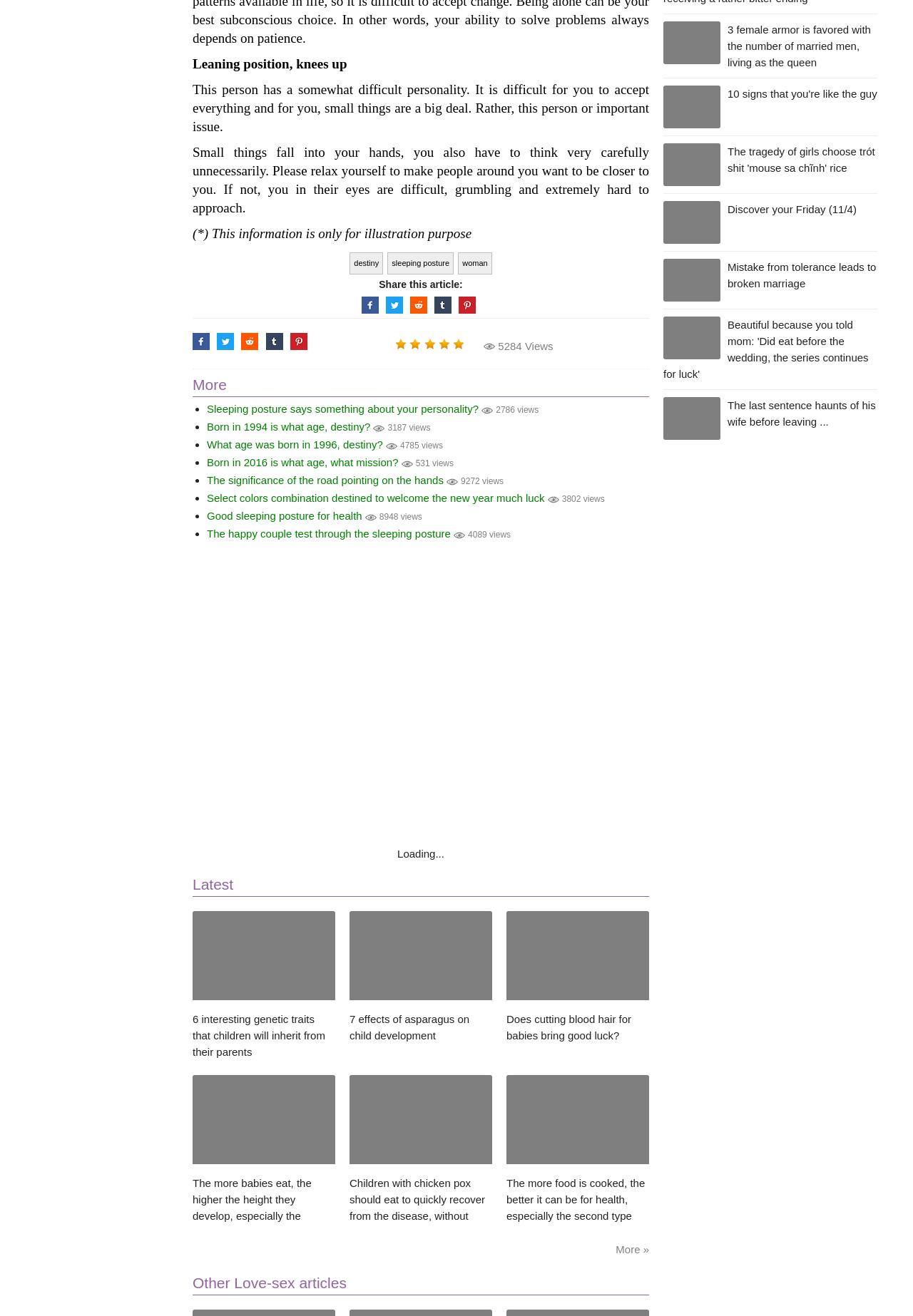How many views does the article 'Sleeping posture says something about your personality?' have?
Please respond to the question with as much detail as possible.

According to the link 'Sleeping posture says something about your personality? 2786 views', the article has 2786 views.